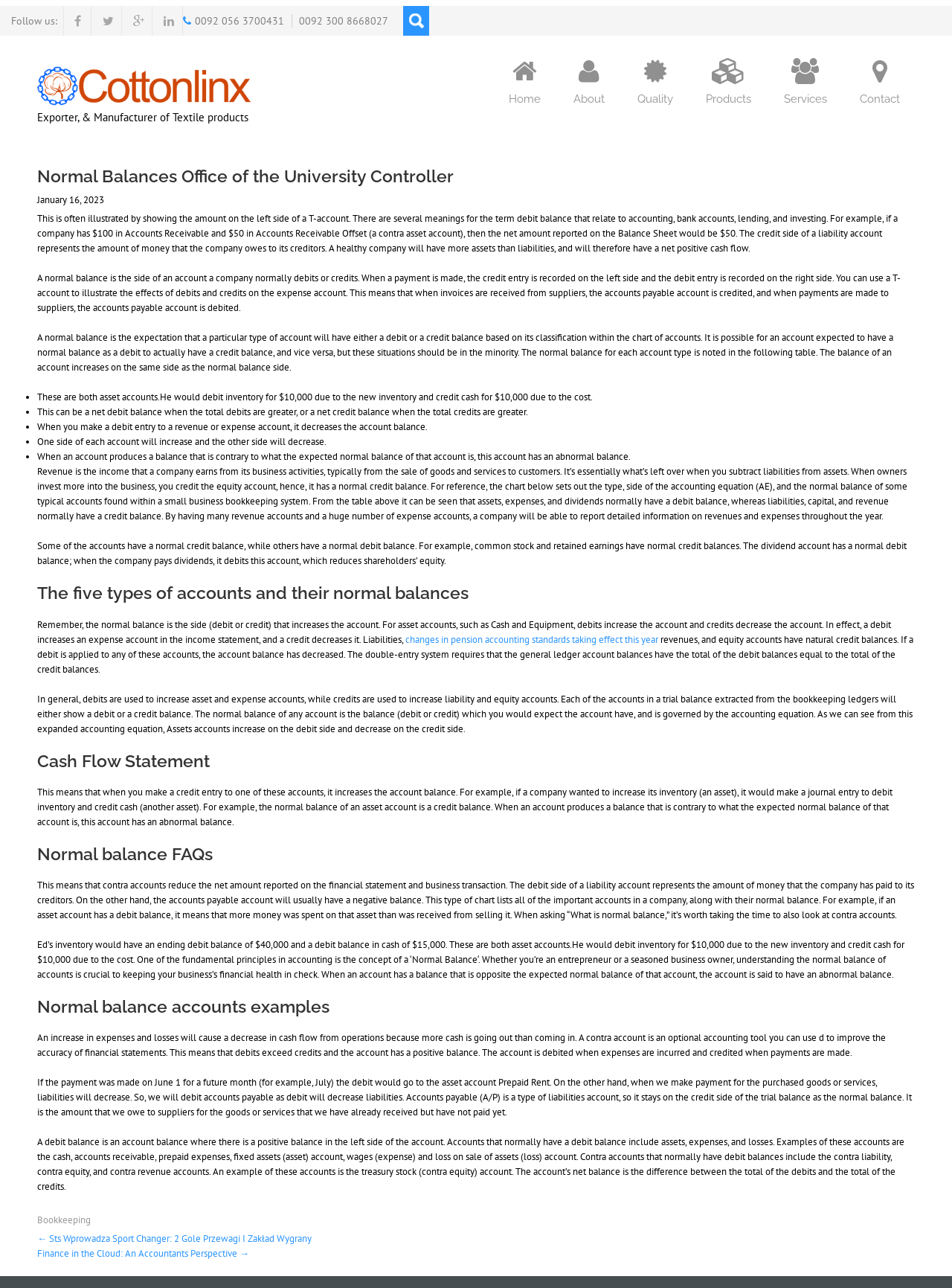Please identify the bounding box coordinates of the element that needs to be clicked to execute the following command: "Search for something". Provide the bounding box using four float numbers between 0 and 1, formatted as [left, top, right, bottom].

[0.423, 0.005, 0.482, 0.028]